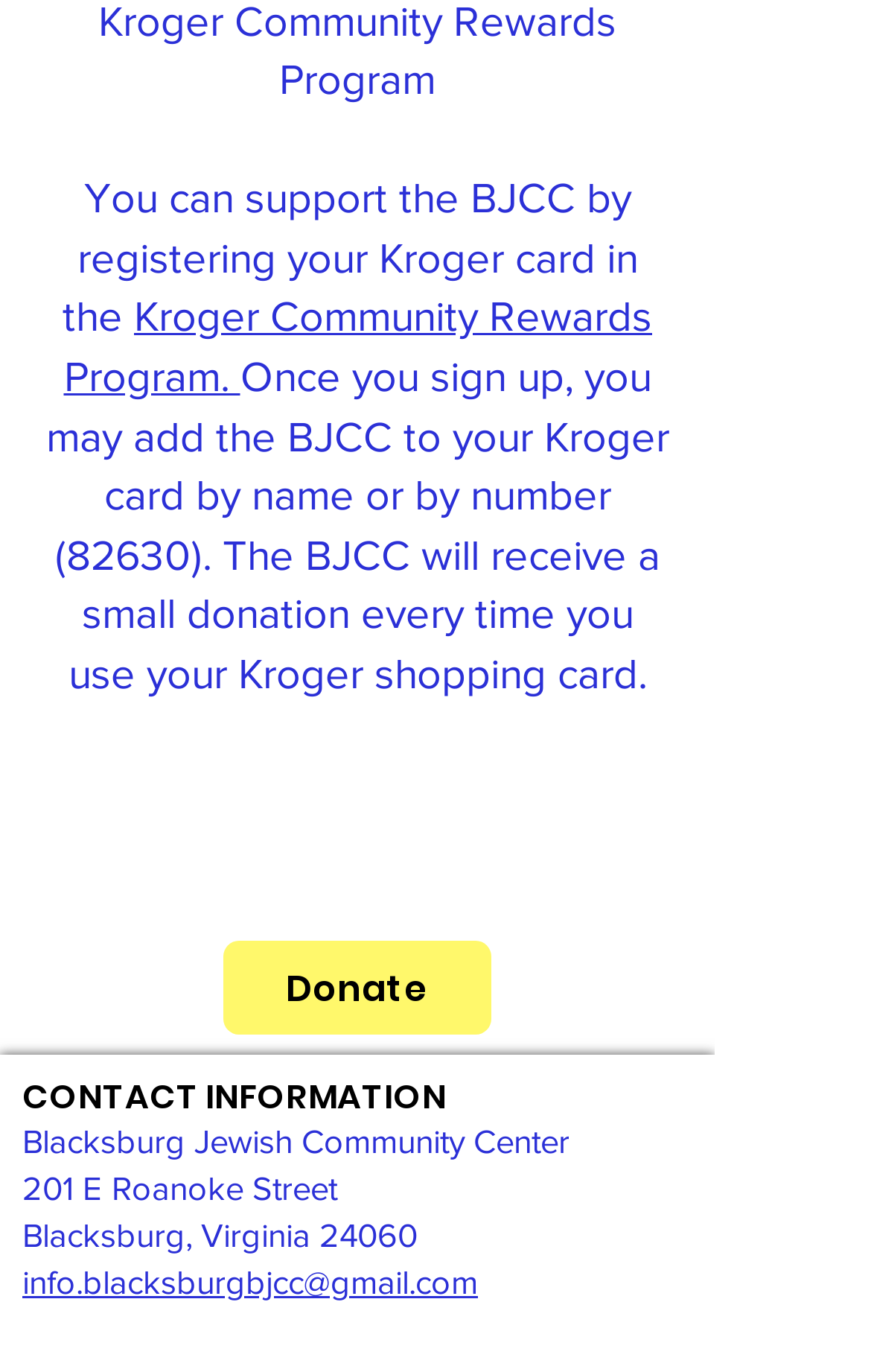What program can you register for to support the BJCC?
Provide an in-depth and detailed explanation in response to the question.

According to the webpage, you can support the BJCC by registering your Kroger card in the Kroger Community Rewards Program.